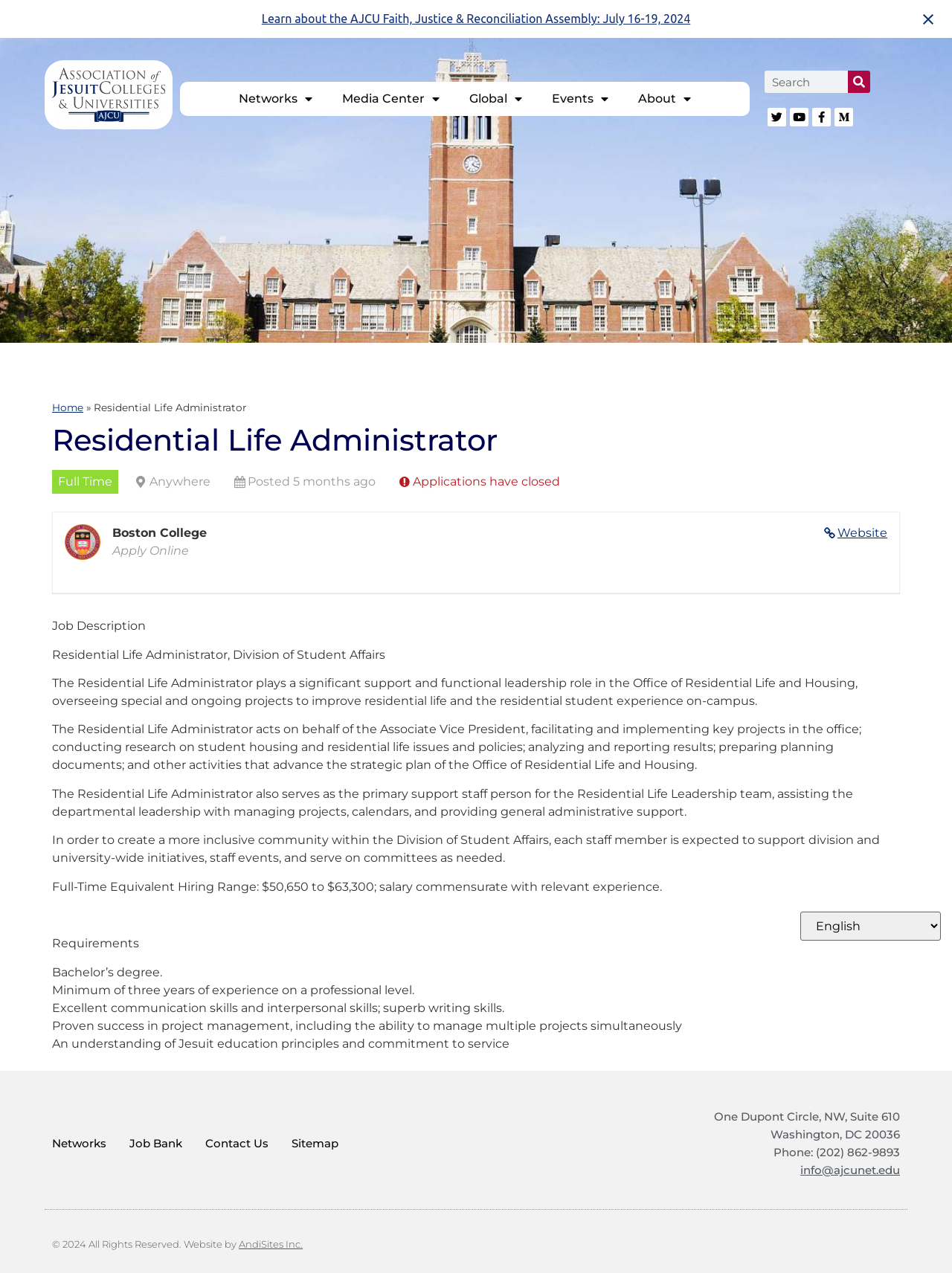Find the bounding box coordinates of the element's region that should be clicked in order to follow the given instruction: "Learn about the AJCU Faith, Justice & Reconciliation Assembly". The coordinates should consist of four float numbers between 0 and 1, i.e., [left, top, right, bottom].

[0.275, 0.009, 0.725, 0.02]